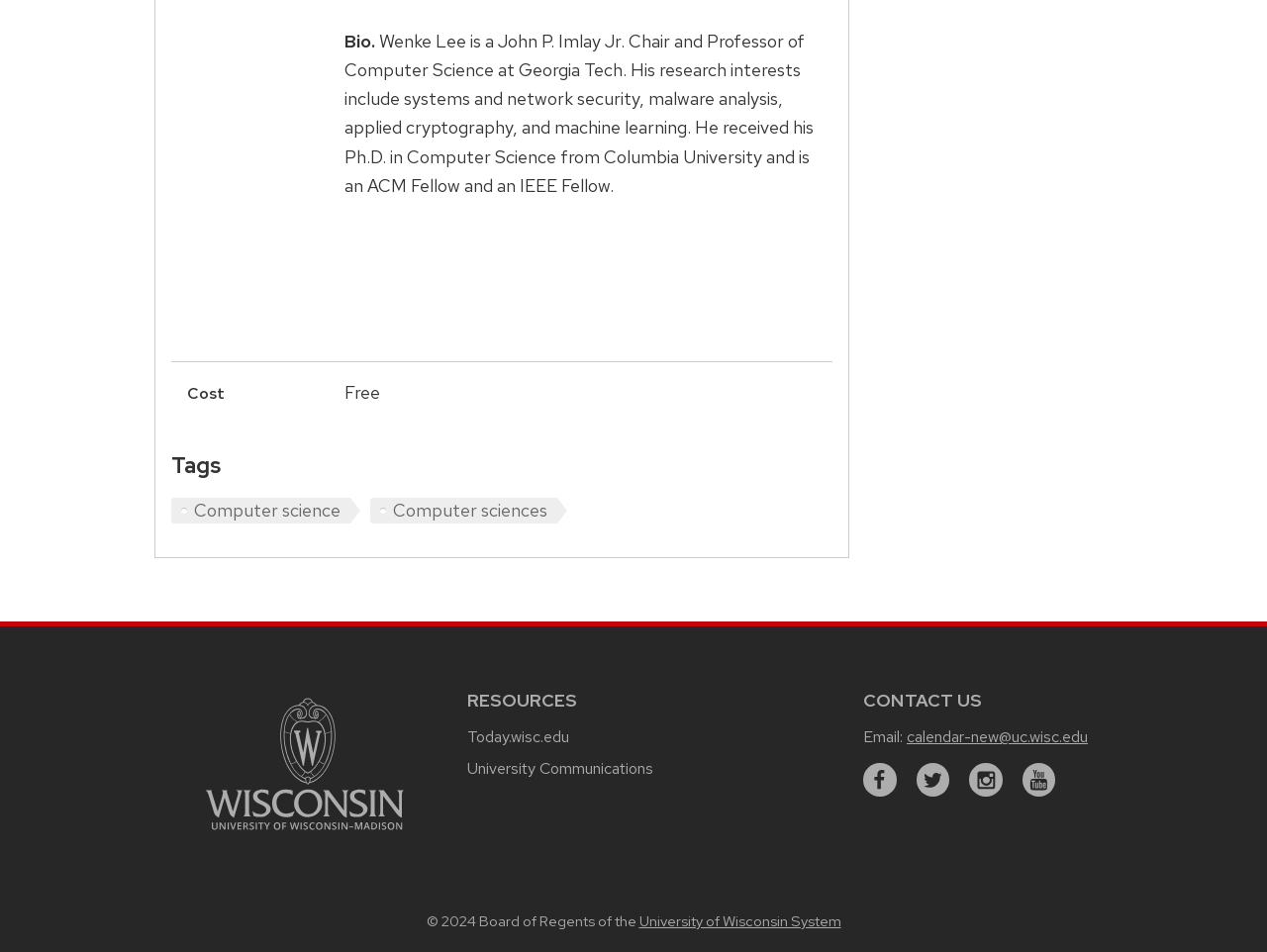How to contact the university?
Could you please answer the question thoroughly and with as much detail as possible?

The contact information is provided under the 'CONTACT US' heading, which includes an email address 'calendar-new@uc.wisc.edu'.